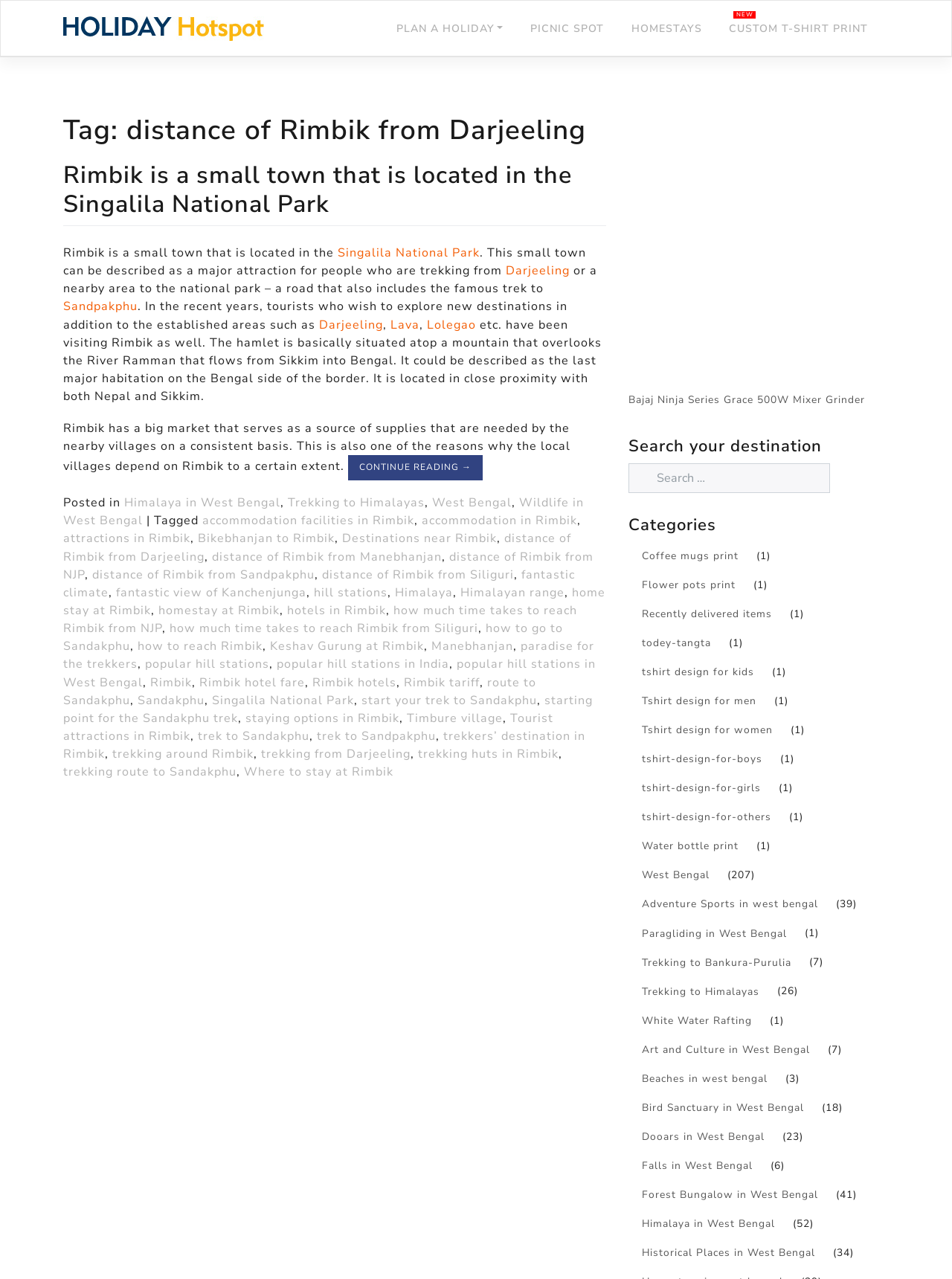Using the webpage screenshot and the element description Home, determine the bounding box coordinates. Specify the coordinates in the format (top-left x, top-left y, bottom-right x, bottom-right y) with values ranging from 0 to 1.

None